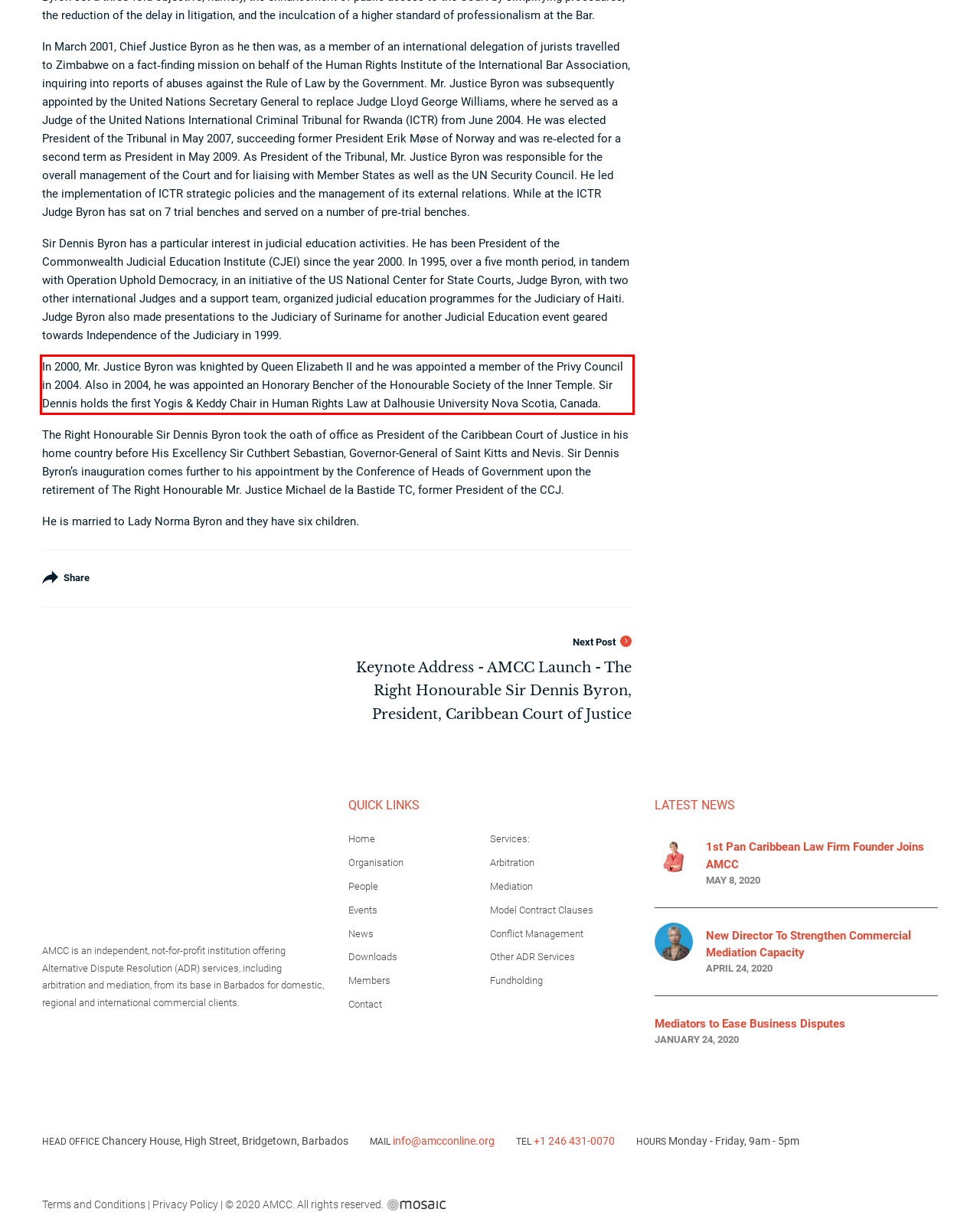You are looking at a screenshot of a webpage with a red rectangle bounding box. Use OCR to identify and extract the text content found inside this red bounding box.

In 2000, Mr. Justice Byron was knighted by Queen Elizabeth II and he was appointed a member of the Privy Council in 2004. Also in 2004, he was appointed an Honorary Bencher of the Honourable Society of the Inner Temple. Sir Dennis holds the first Yogis & Keddy Chair in Human Rights Law at Dalhousie University Nova Scotia, Canada.